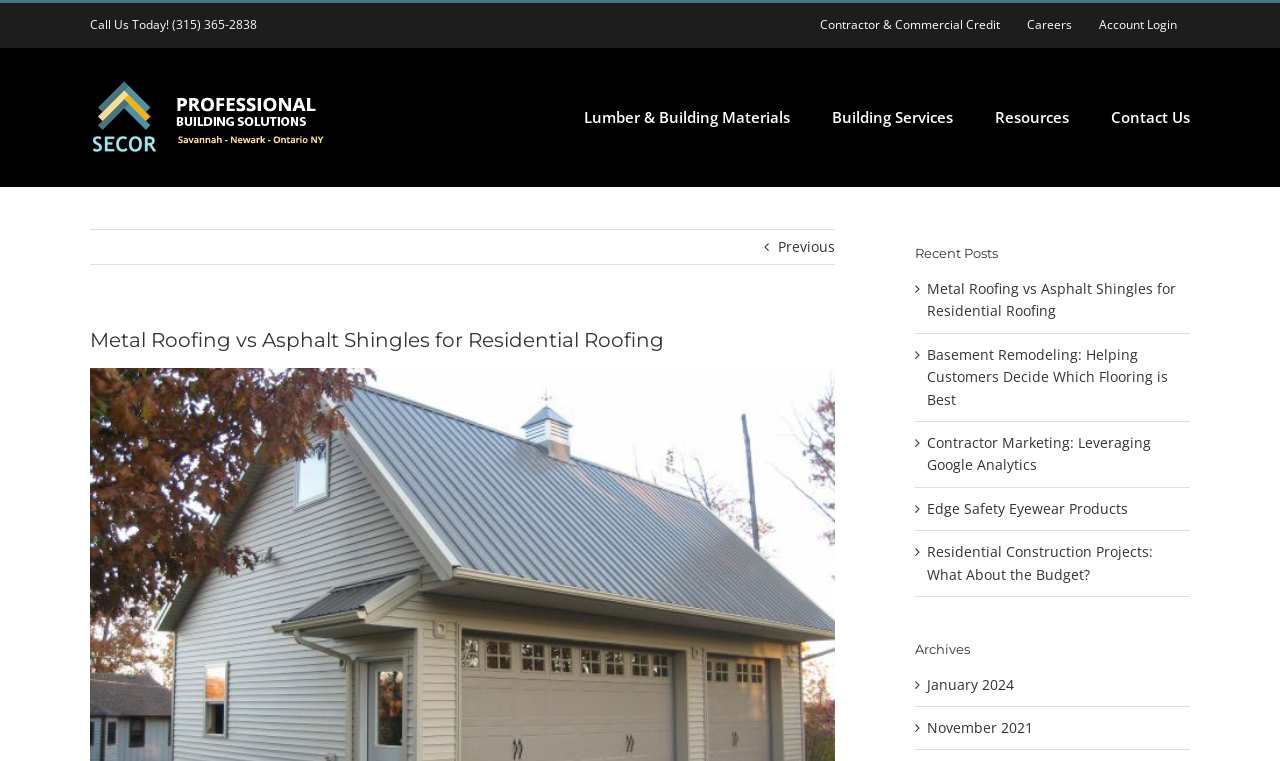Please locate the bounding box coordinates of the element that should be clicked to achieve the given instruction: "Navigate to Contractor & Commercial Credit".

[0.63, 0.004, 0.791, 0.062]